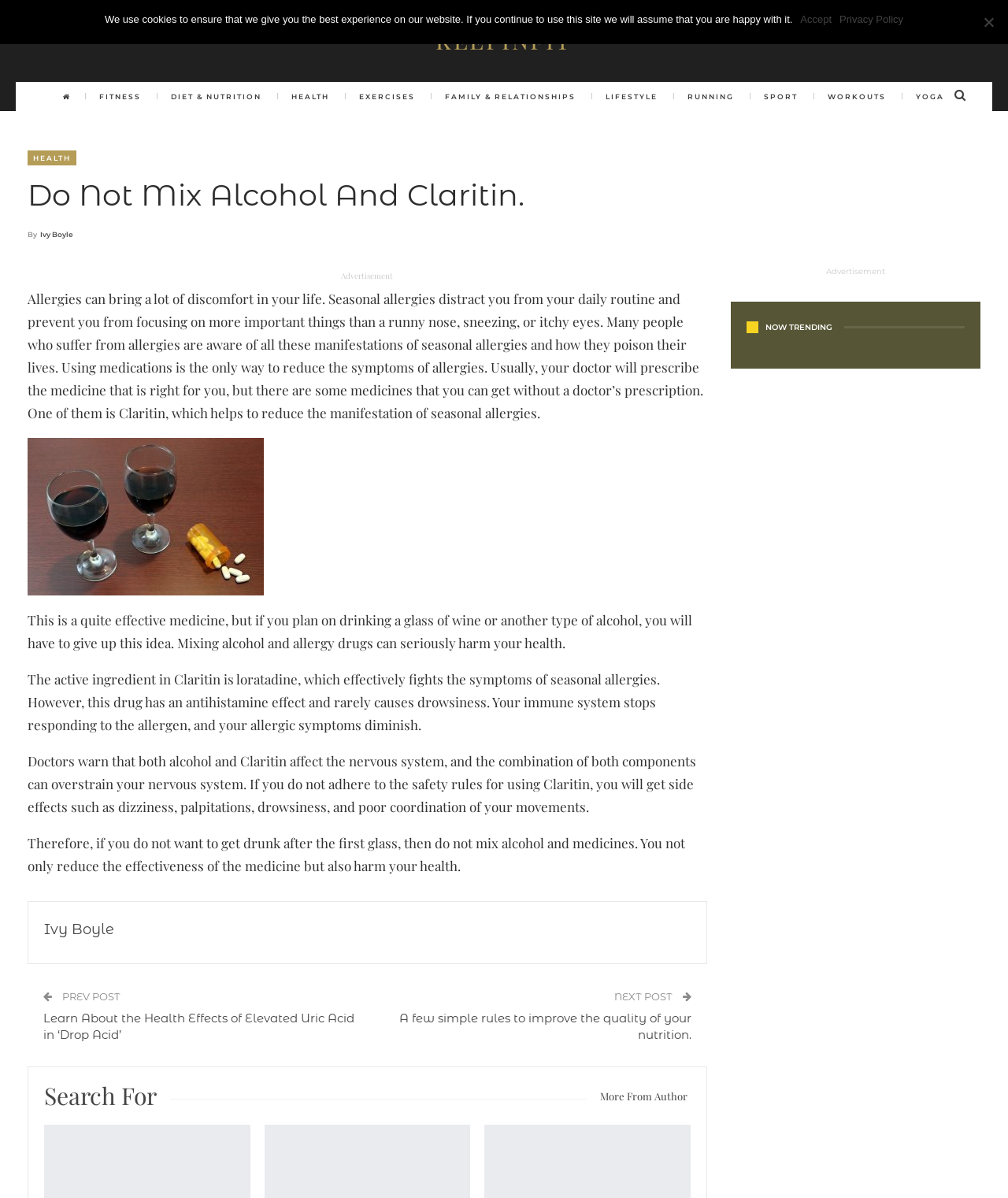Specify the bounding box coordinates of the area that needs to be clicked to achieve the following instruction: "Read the article about not mixing alcohol and Claritin".

[0.027, 0.221, 0.701, 0.733]